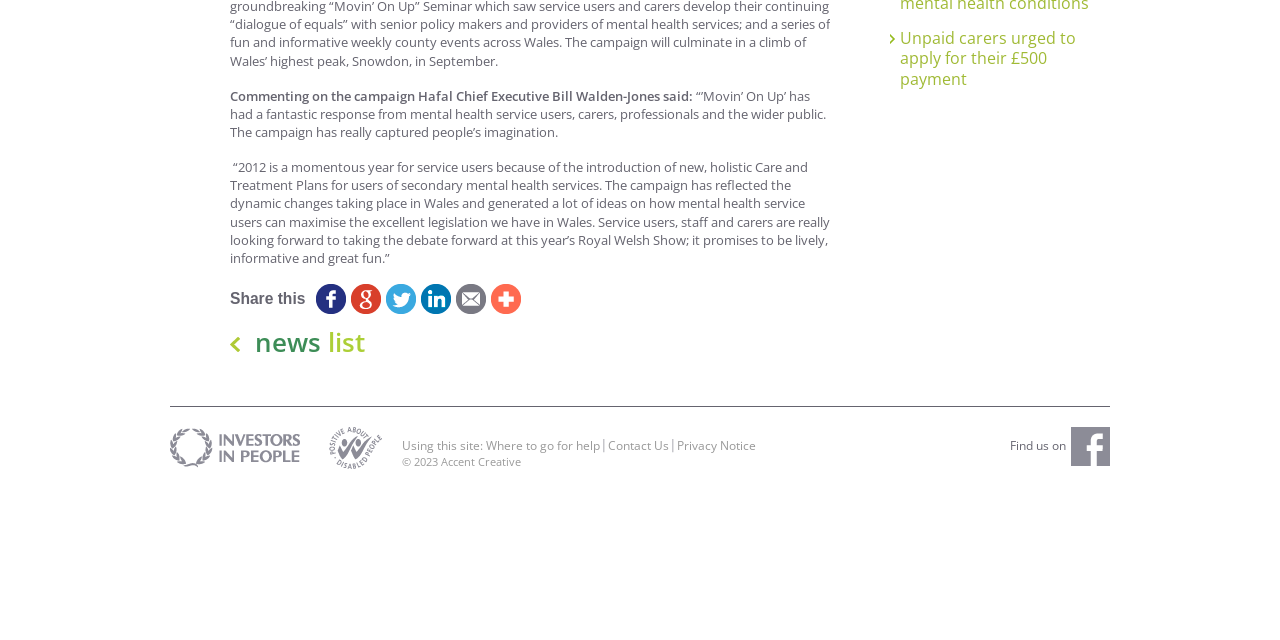Based on the element description: "parent_node: Share this title="Facebook"", identify the bounding box coordinates for this UI element. The coordinates must be four float numbers between 0 and 1, listed as [left, top, right, bottom].

[0.245, 0.444, 0.272, 0.491]